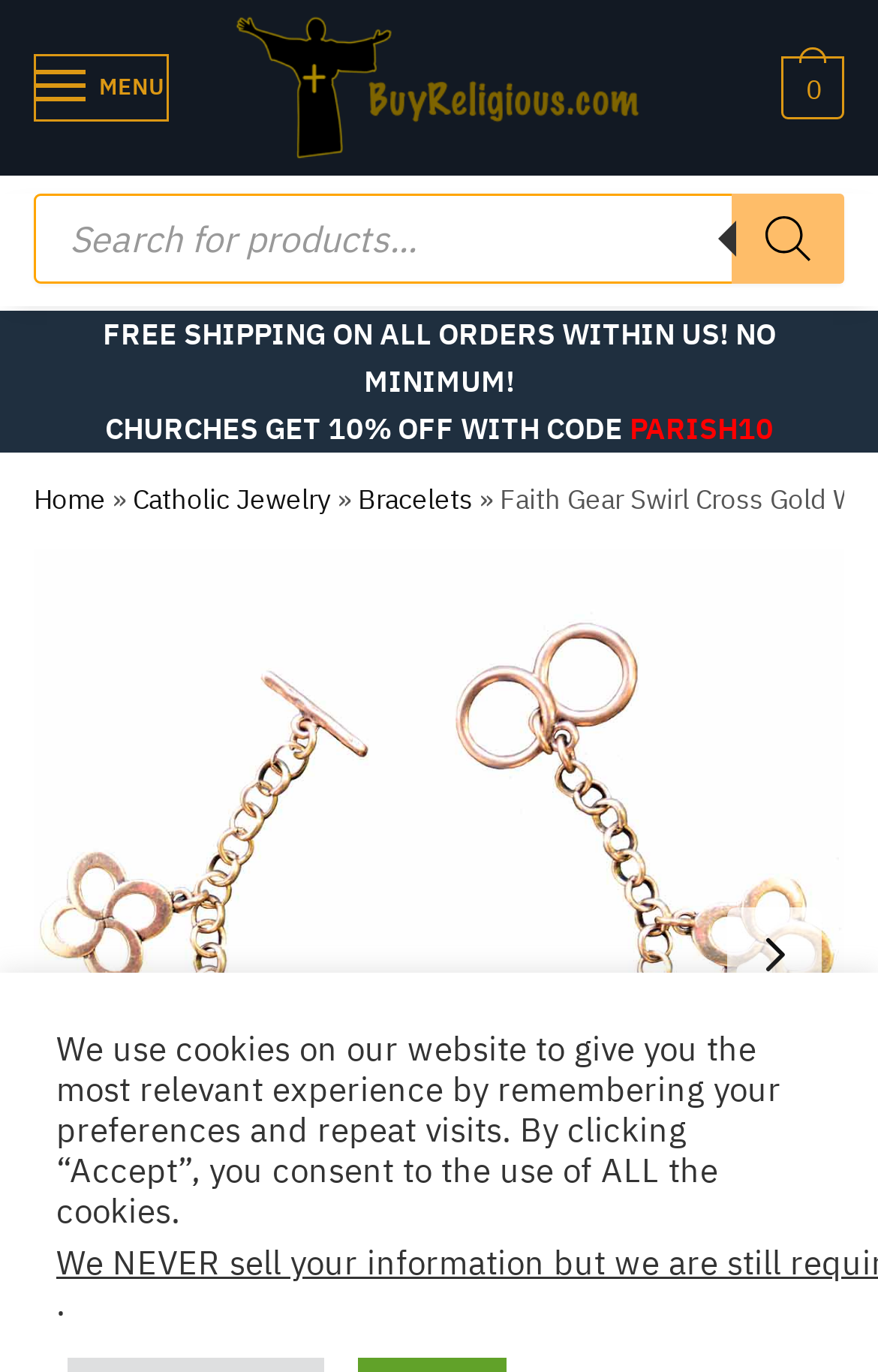Please identify the bounding box coordinates of the element that needs to be clicked to perform the following instruction: "Buy Religious".

[0.26, 0.009, 0.74, 0.119]